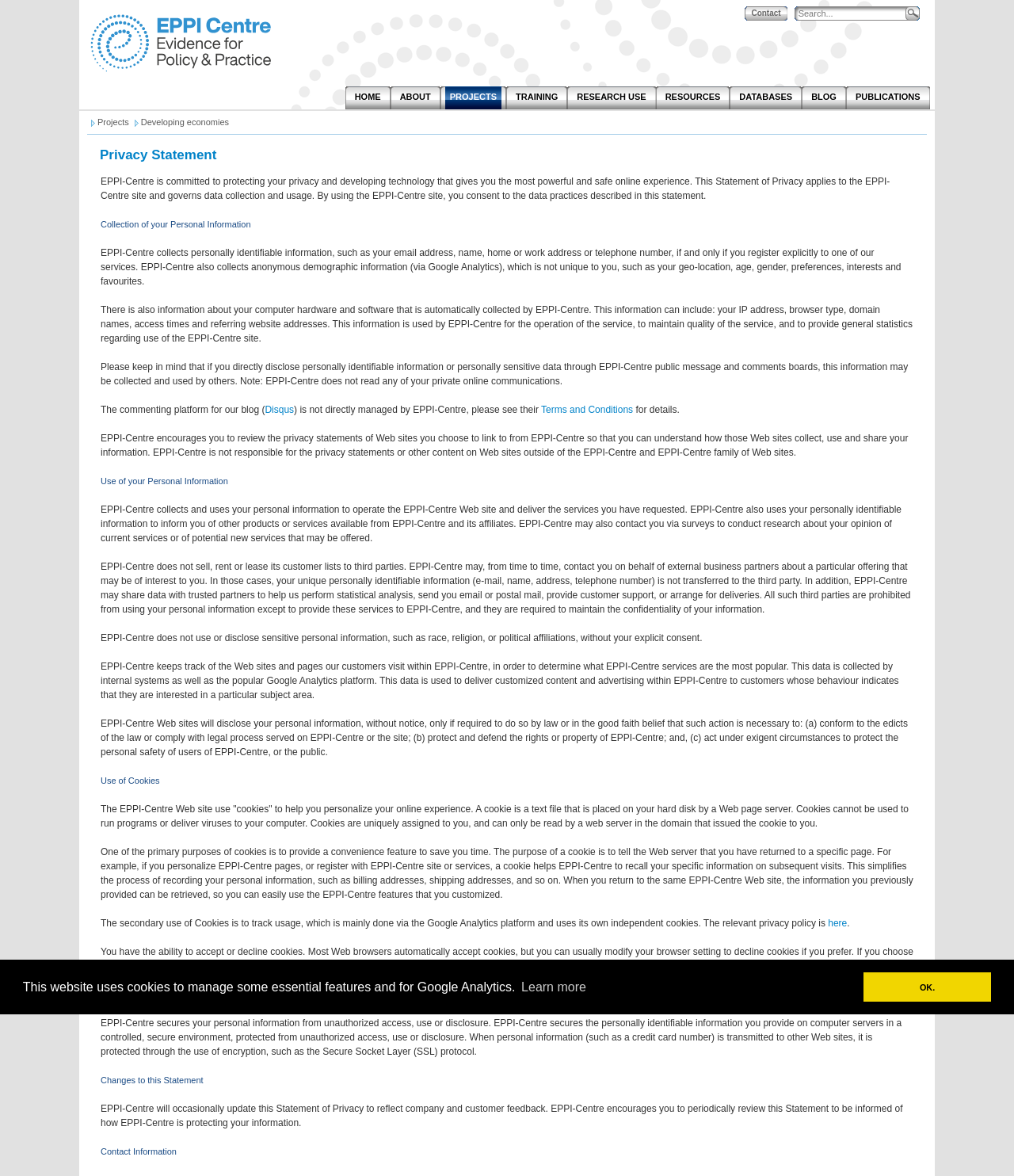Determine the bounding box coordinates of the section to be clicked to follow the instruction: "Search for something". The coordinates should be given as four float numbers between 0 and 1, formatted as [left, top, right, bottom].

[0.787, 0.005, 0.897, 0.018]